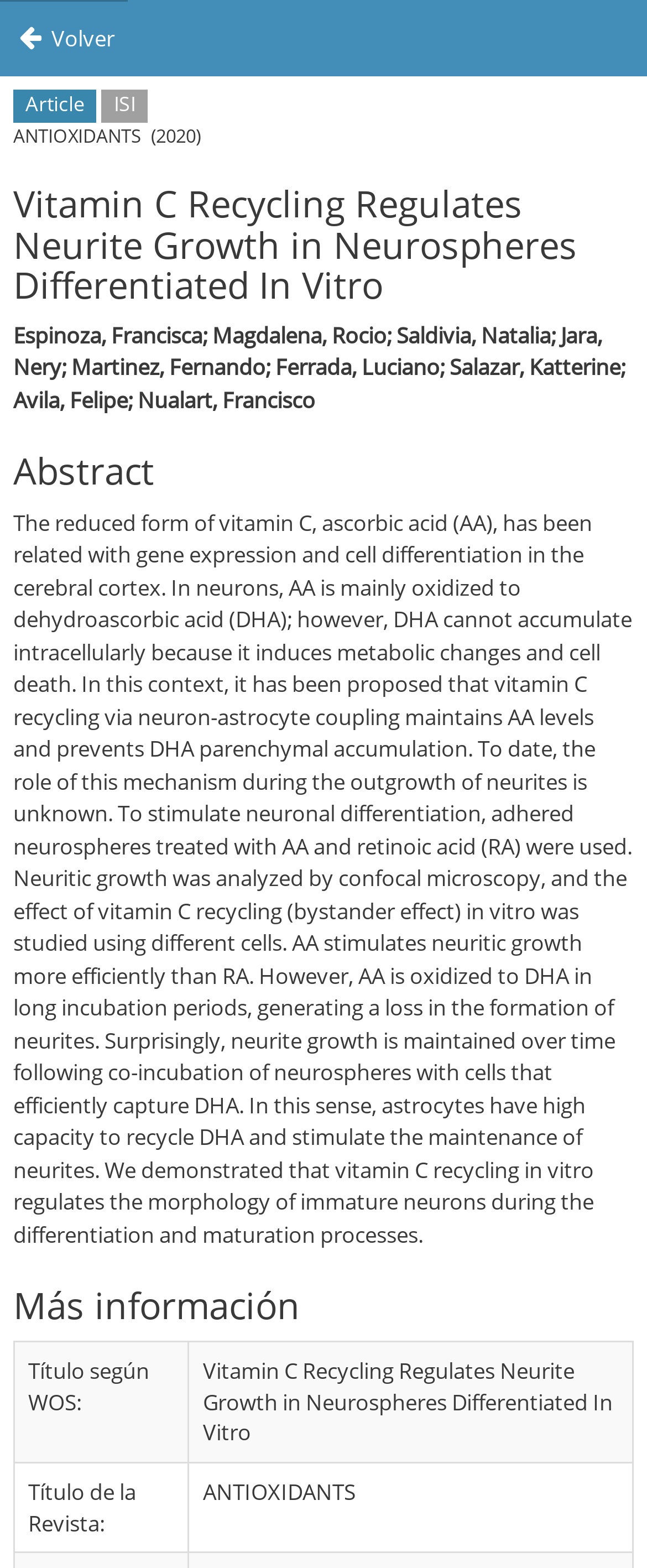Give a one-word or short-phrase answer to the following question: 
What is the title of the article?

Vitamin C Recycling Regulates Neurite Growth in Neurospheres Differentiated In Vitro